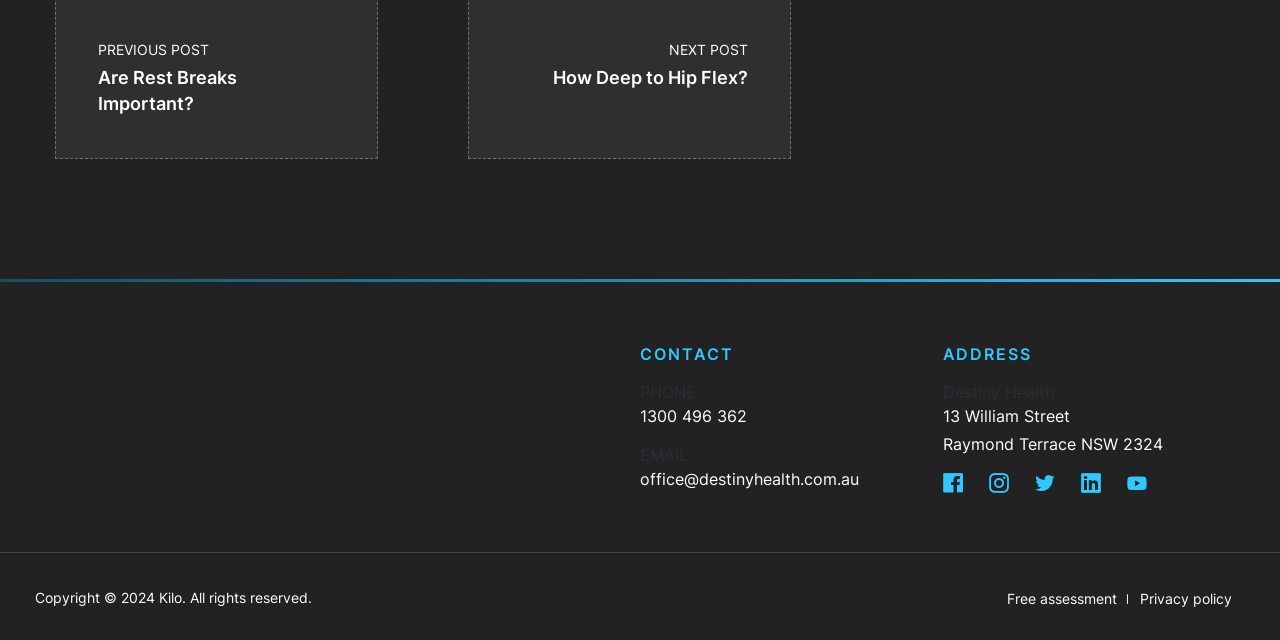What is the copyright year?
Make sure to answer the question with a detailed and comprehensive explanation.

I found the copyright year by examining the footer section of the webpage, specifically in the 'Copyright' section, where it is listed as '© 2024'.